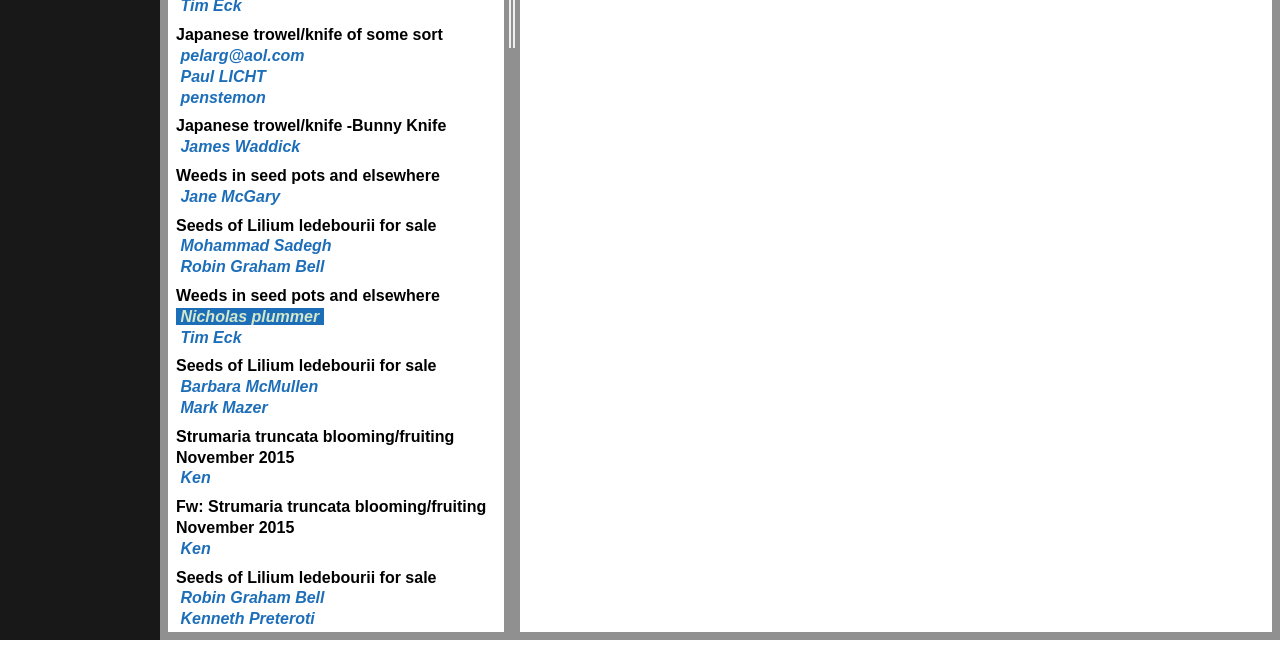Find the bounding box coordinates for the UI element whose description is: "Ken". The coordinates should be four float numbers between 0 and 1, in the format [left, top, right, bottom].

[0.138, 0.724, 0.168, 0.751]